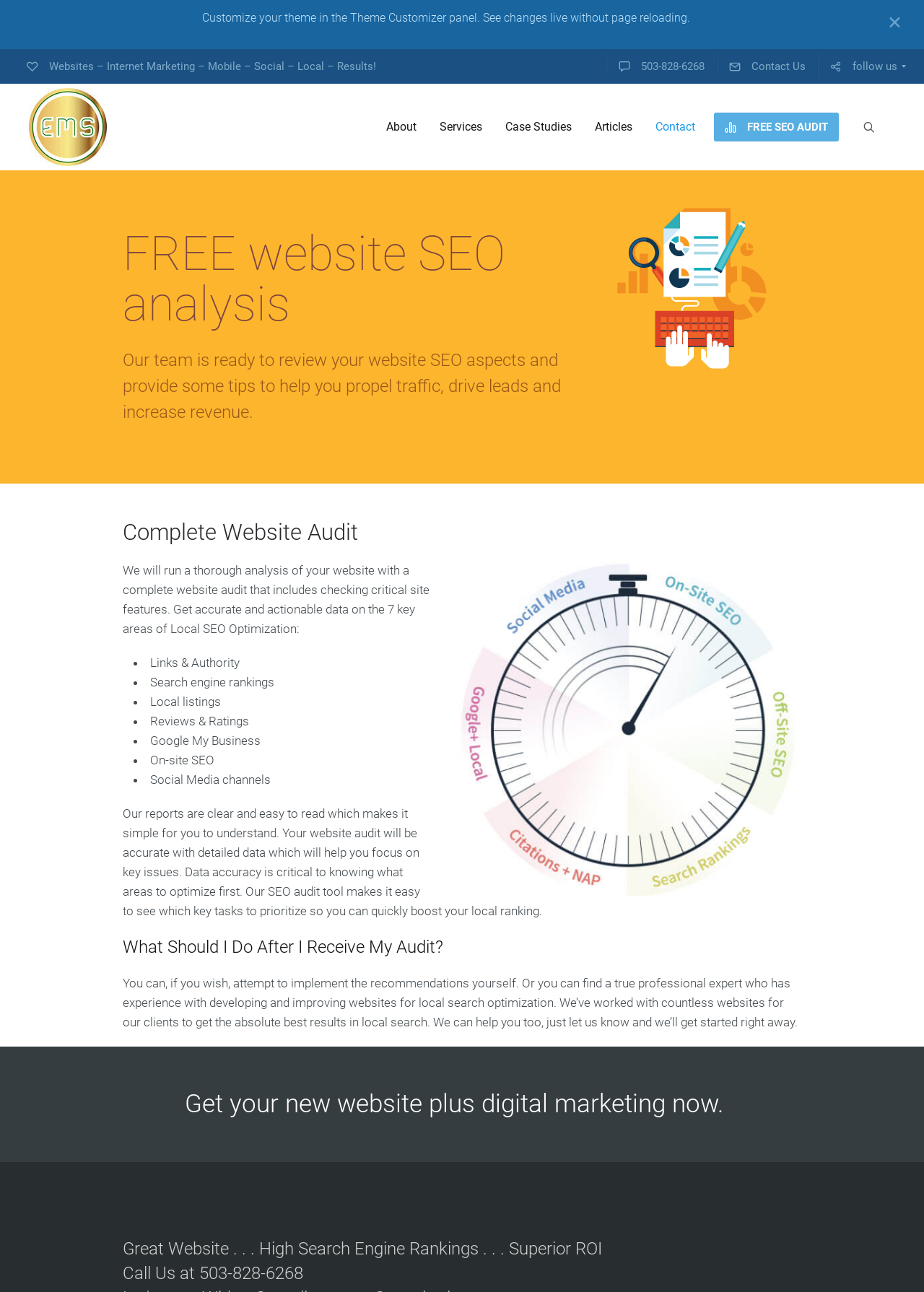Please identify the bounding box coordinates of the element's region that needs to be clicked to fulfill the following instruction: "Click on the 'Services' link". The bounding box coordinates should consist of four float numbers between 0 and 1, i.e., [left, top, right, bottom].

[0.463, 0.087, 0.534, 0.109]